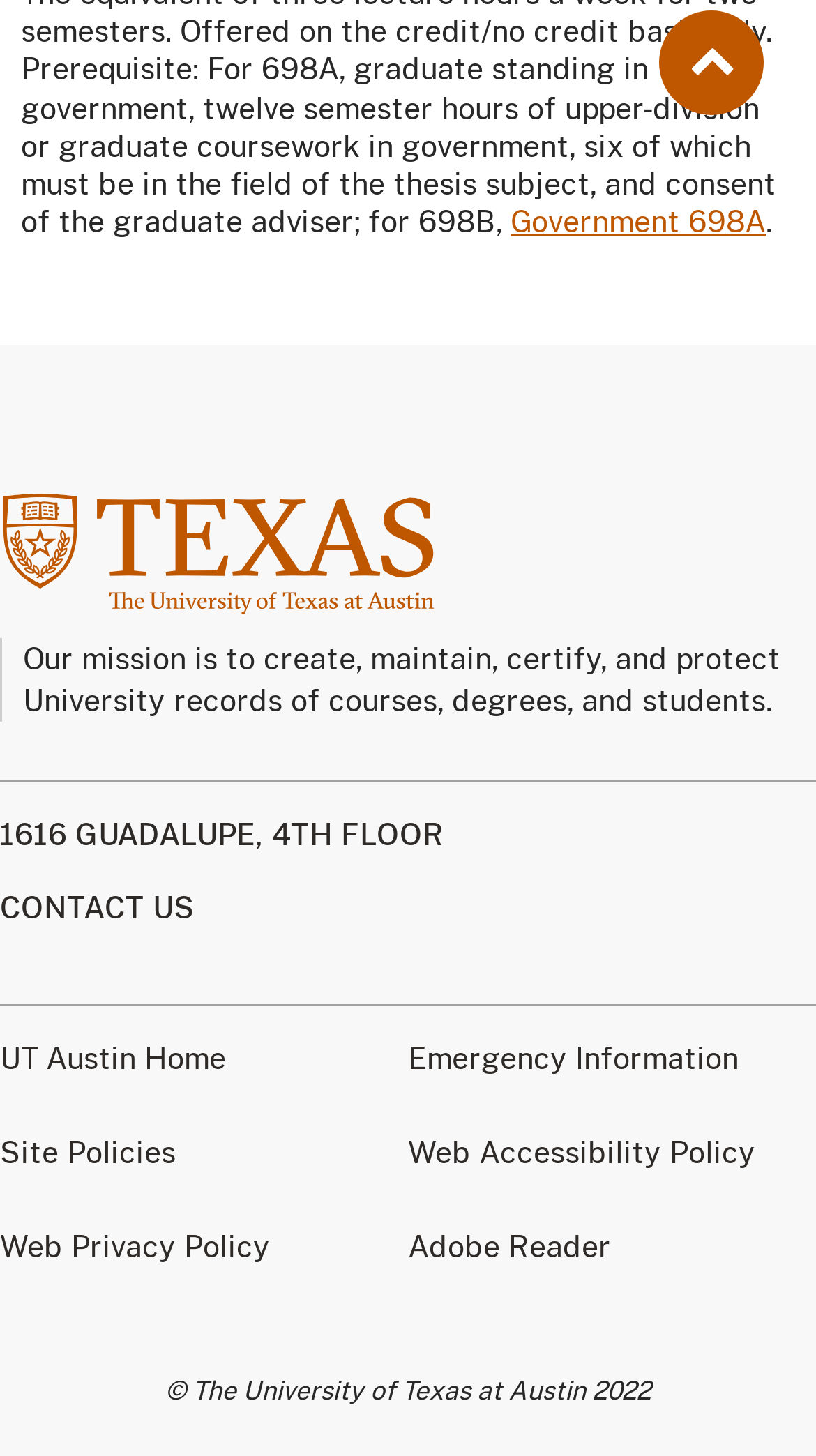What is the name of the university?
From the image, respond using a single word or phrase.

The University of Texas at Austin